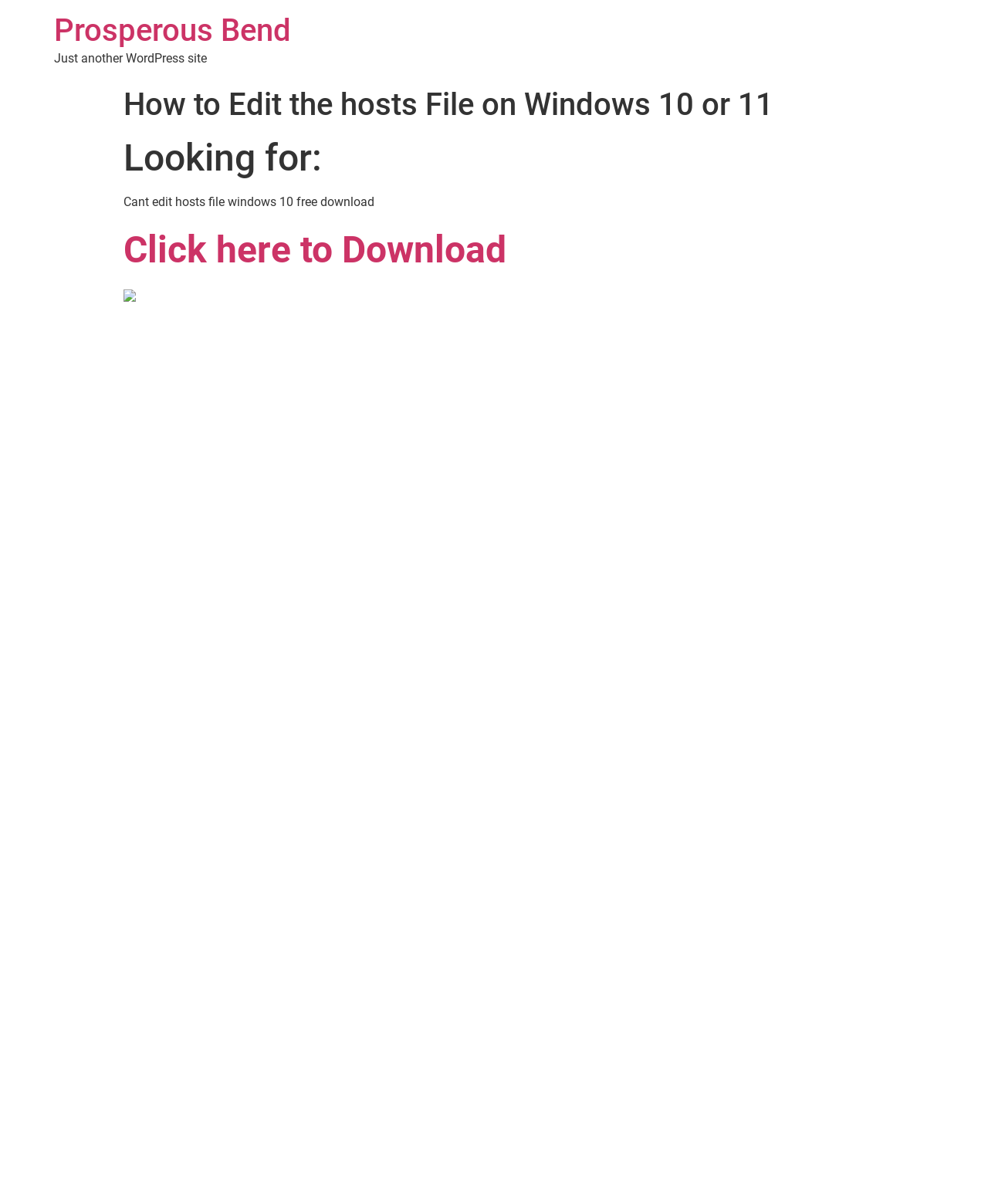What is the website's tagline?
Based on the image content, provide your answer in one word or a short phrase.

Just another WordPress site